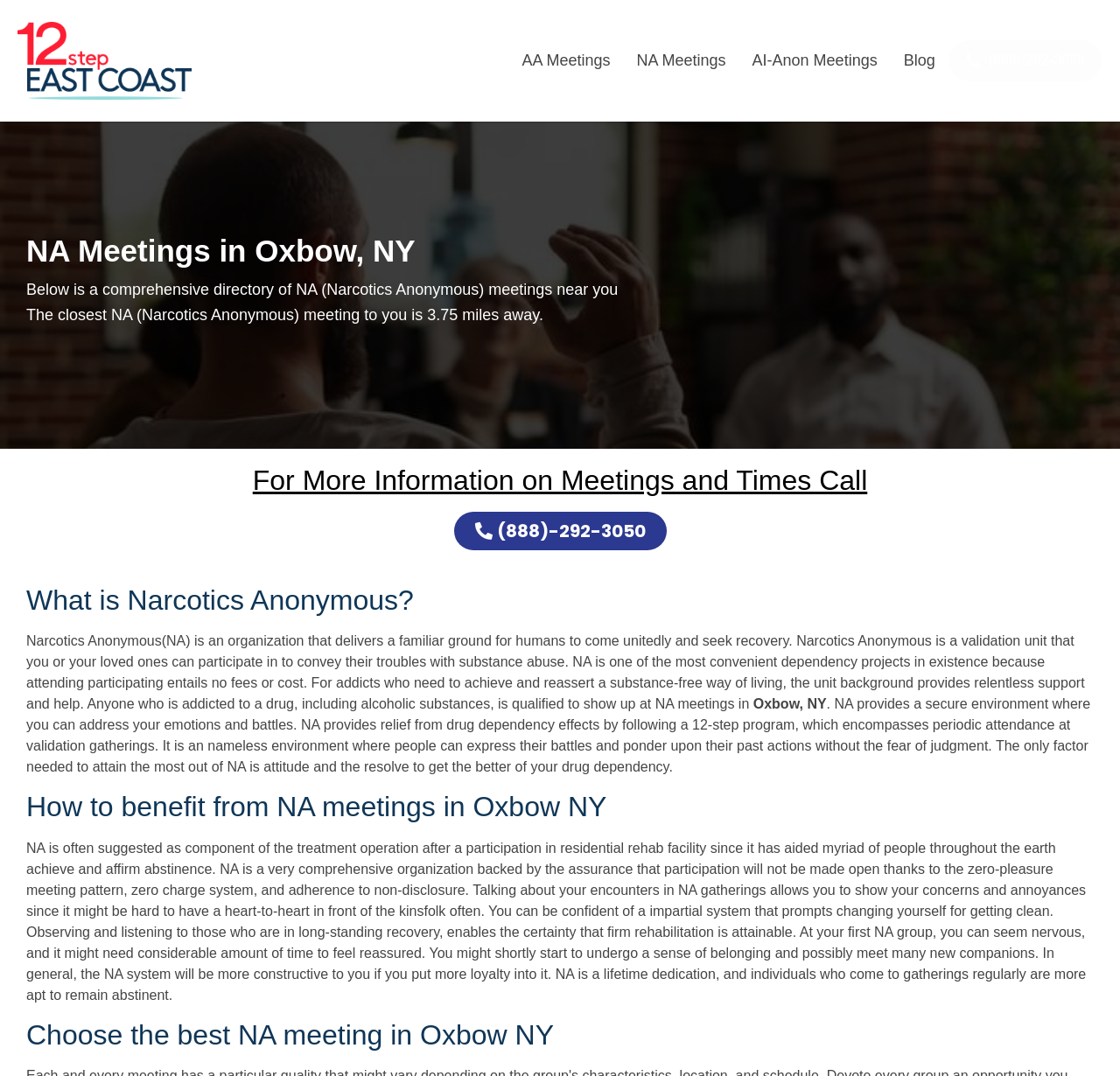Refer to the screenshot and give an in-depth answer to this question: What is the purpose of NA meetings?

Based on the webpage content, NA meetings are intended to provide a supportive environment for individuals struggling with substance abuse to share their experiences and work towards recovery. The 12-step program and regular attendance at meetings are designed to help individuals overcome their addiction and maintain a substance-free lifestyle.